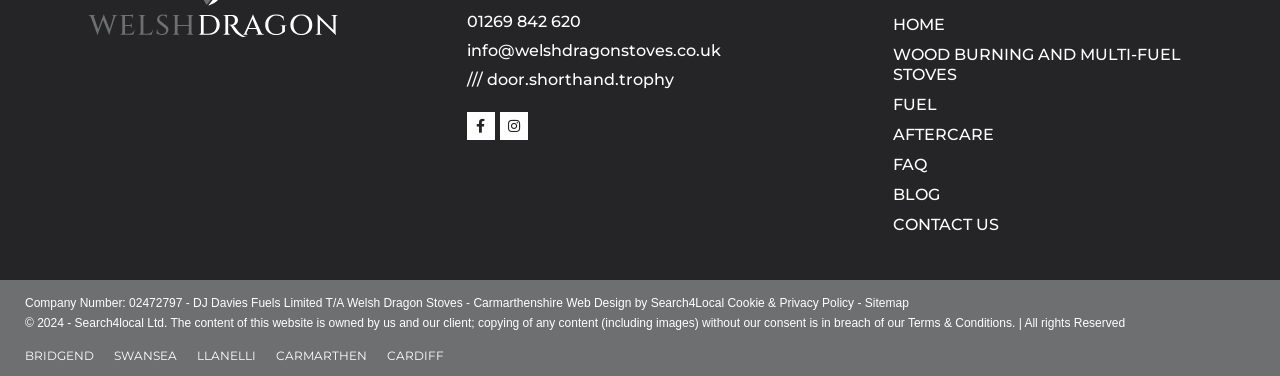Pinpoint the bounding box coordinates of the area that must be clicked to complete this instruction: "Click the HOME link".

[0.698, 0.026, 0.969, 0.106]